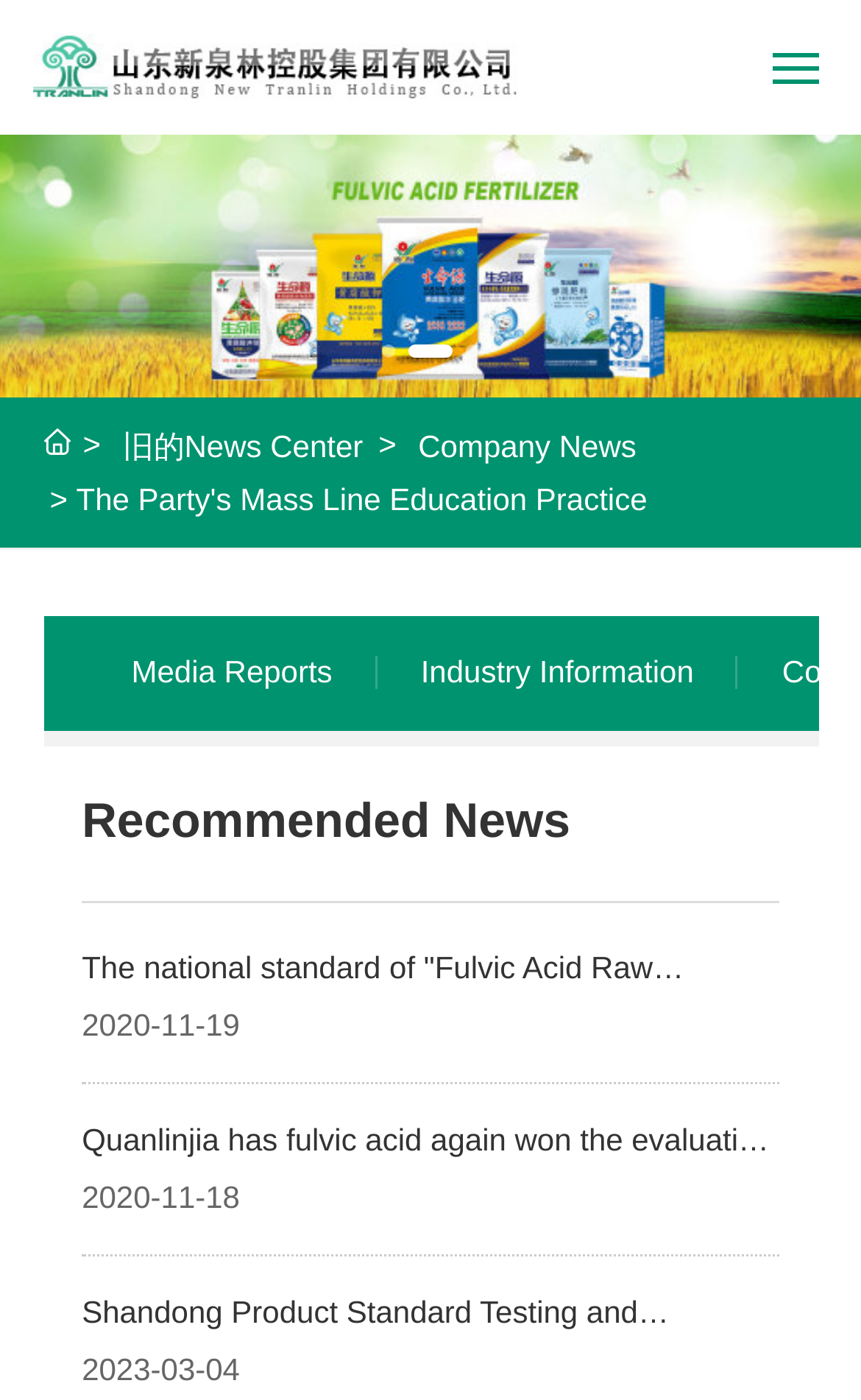Identify the bounding box coordinates of the clickable region necessary to fulfill the following instruction: "View the 'Company News'". The bounding box coordinates should be four float numbers between 0 and 1, i.e., [left, top, right, bottom].

[0.486, 0.3, 0.739, 0.337]